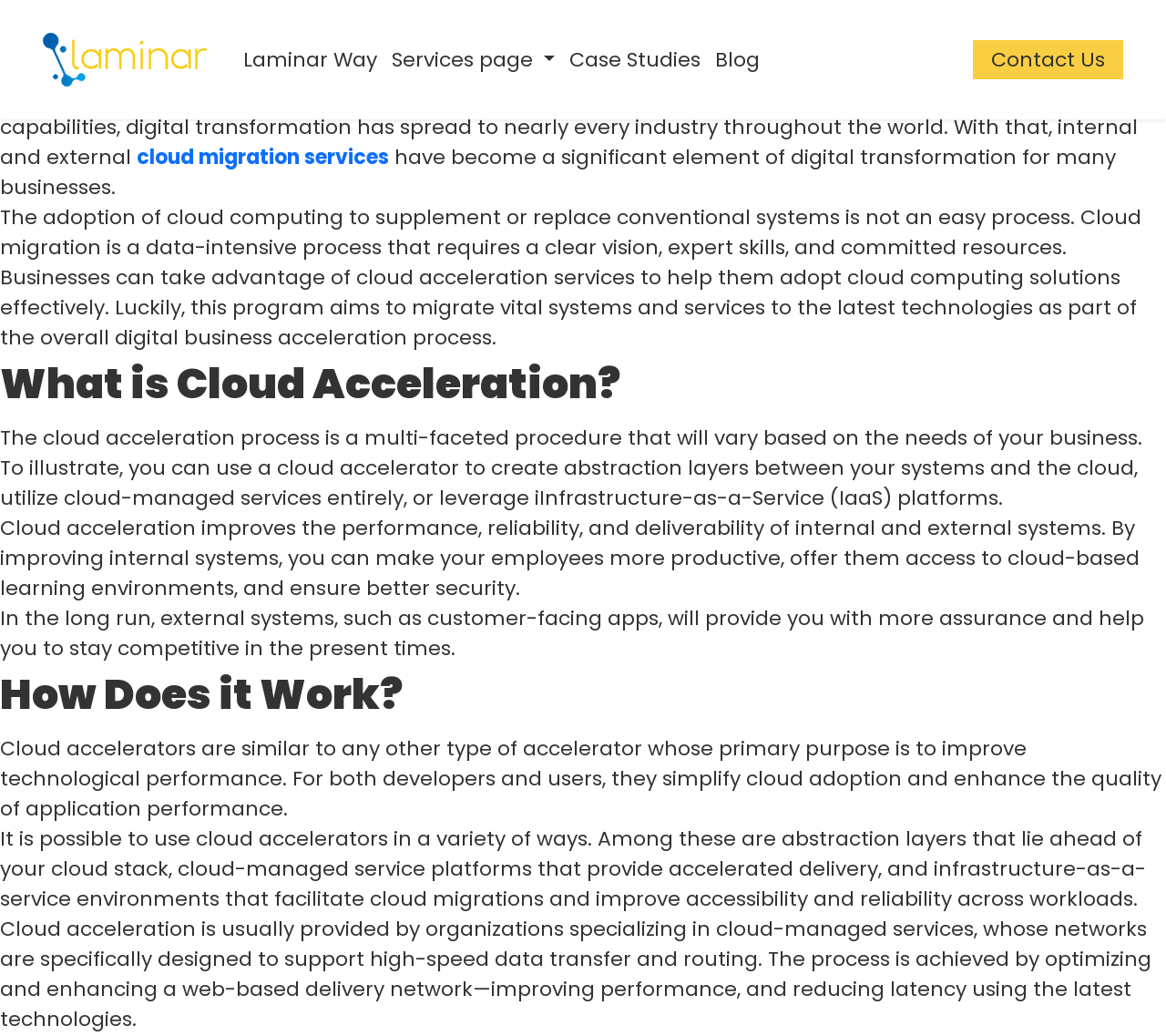Examine the image and give a thorough answer to the following question:
What is the role of abstraction layers in cloud acceleration?

As mentioned on the webpage, abstraction layers can be used to create abstraction between systems and the cloud, which is one of the ways to leverage cloud acceleration.